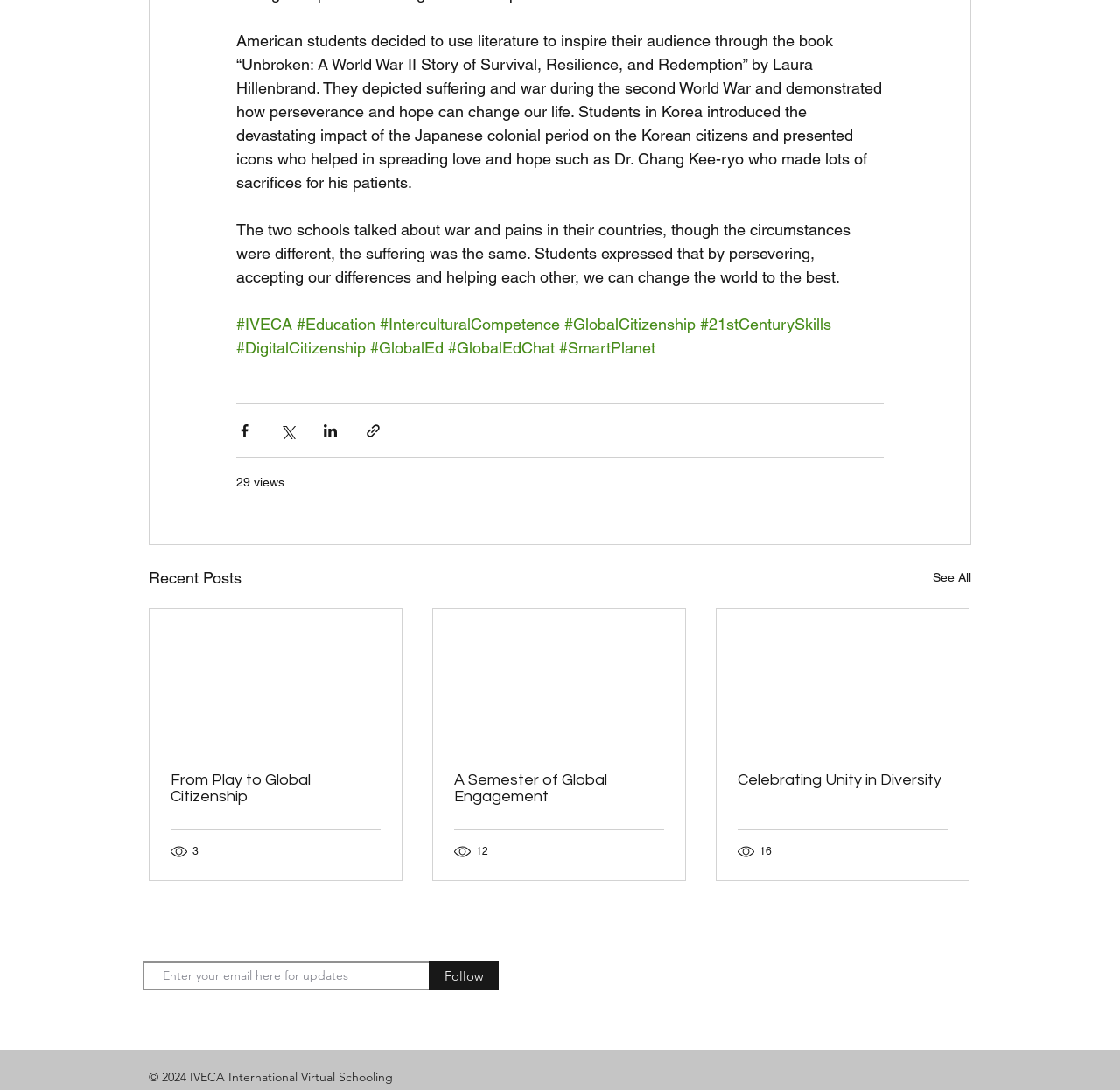Can you identify the bounding box coordinates of the clickable region needed to carry out this instruction: 'Click on the 'IVECA' link'? The coordinates should be four float numbers within the range of 0 to 1, stated as [left, top, right, bottom].

[0.211, 0.289, 0.261, 0.306]